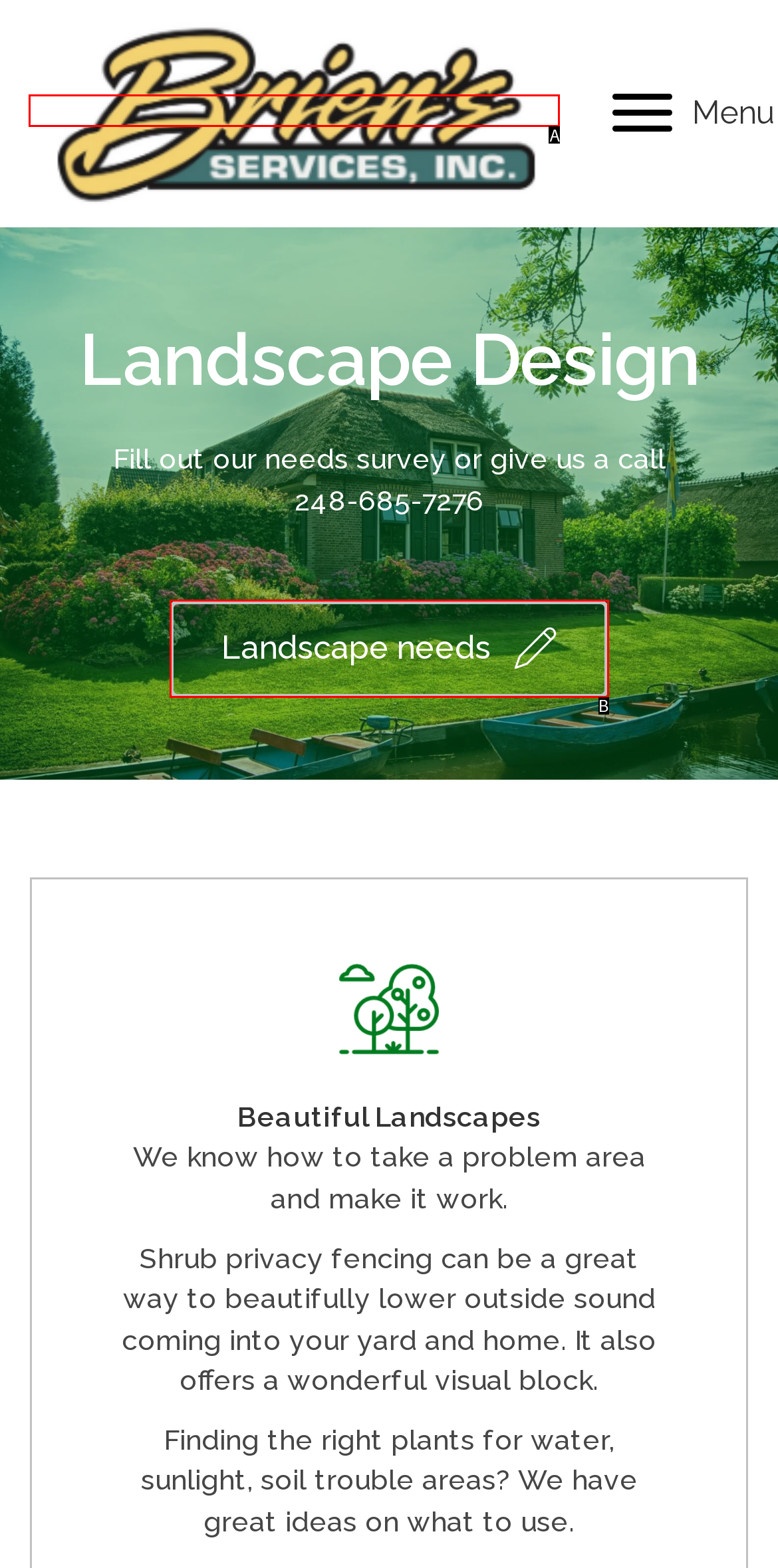Using the provided description: Landscape needs, select the most fitting option and return its letter directly from the choices.

B